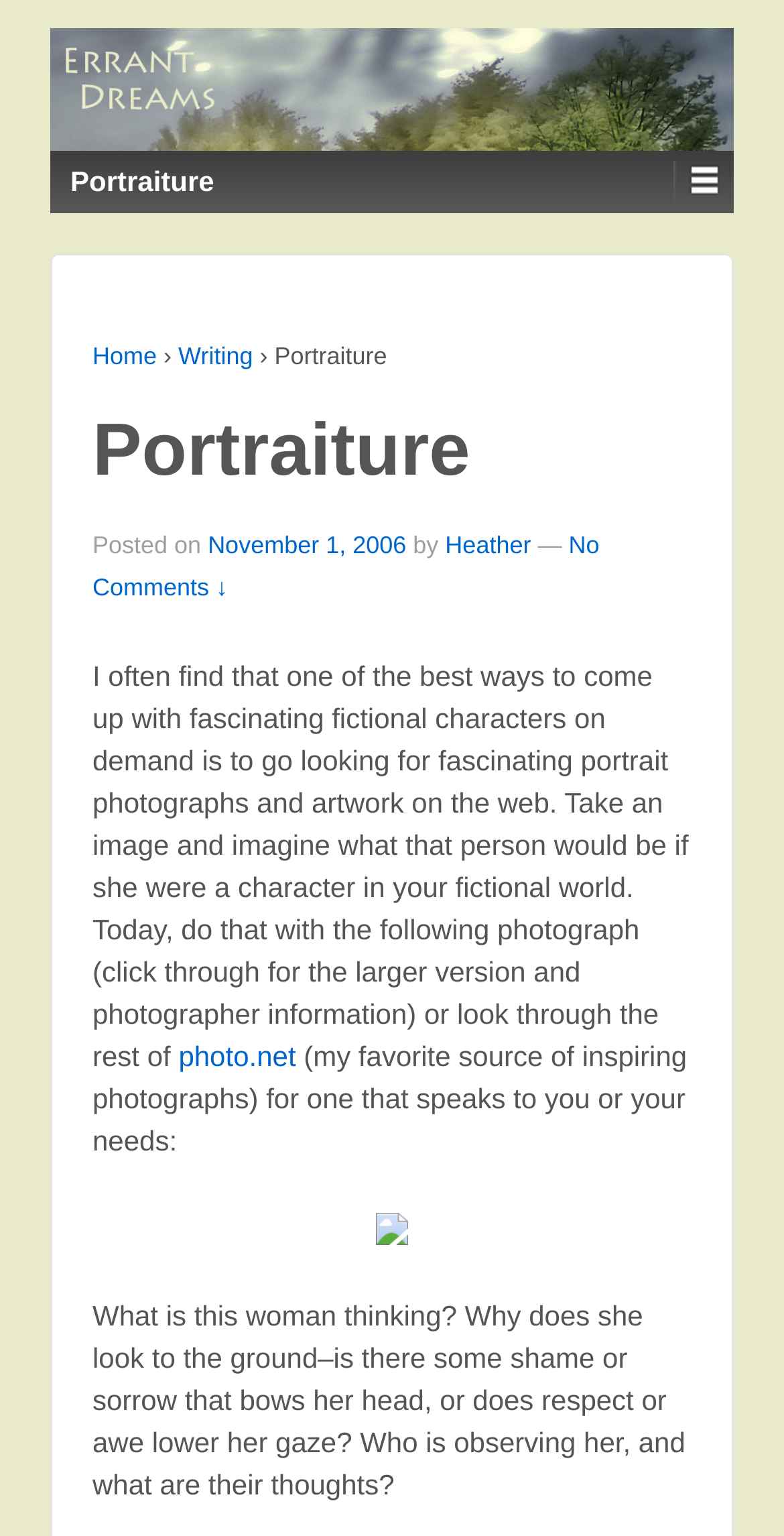Please provide the bounding box coordinates for the element that needs to be clicked to perform the following instruction: "View New GEER Member Portal". The coordinates should be given as four float numbers between 0 and 1, i.e., [left, top, right, bottom].

None